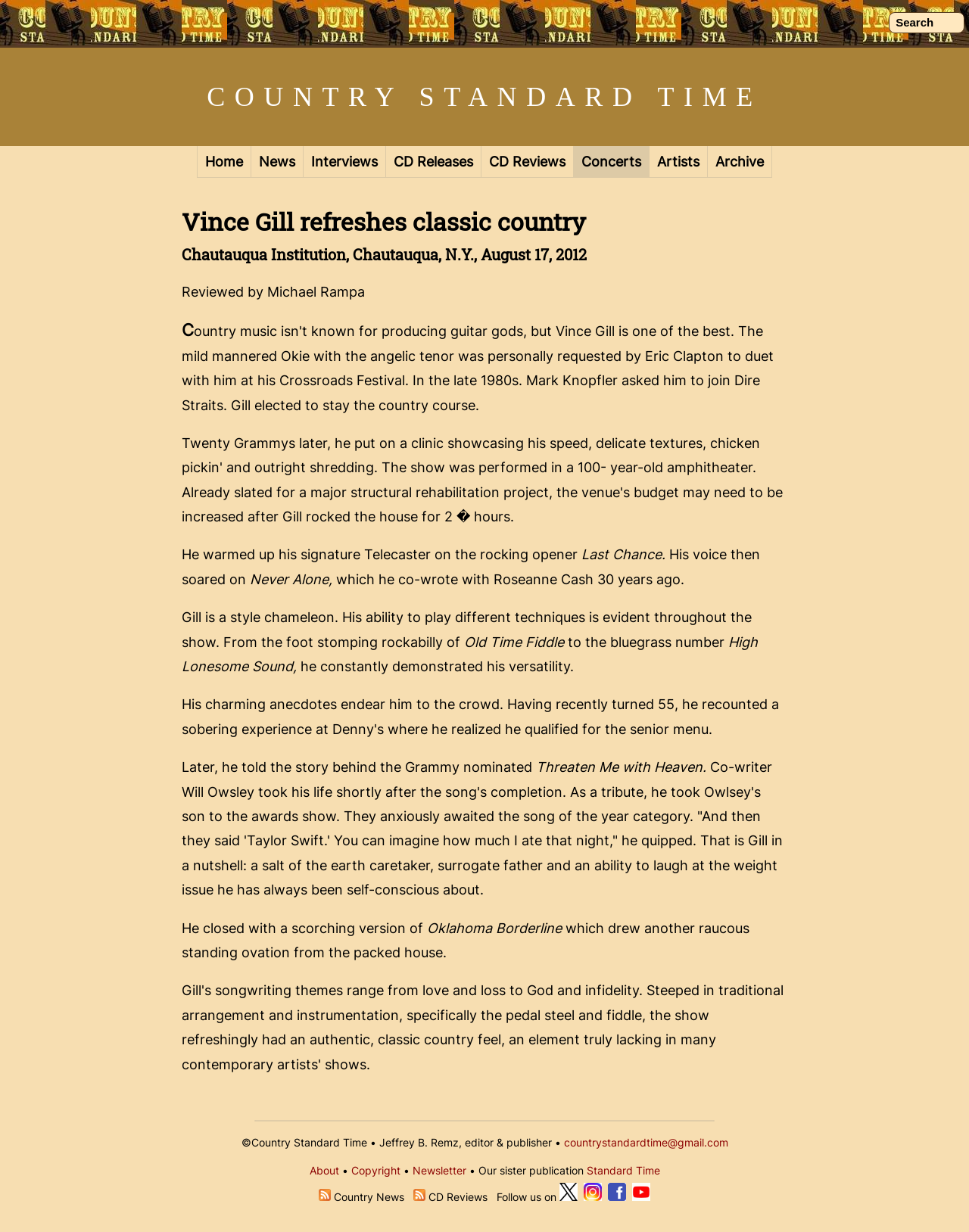Please identify the bounding box coordinates of where to click in order to follow the instruction: "go to Candle 4 Tibet homepage".

None